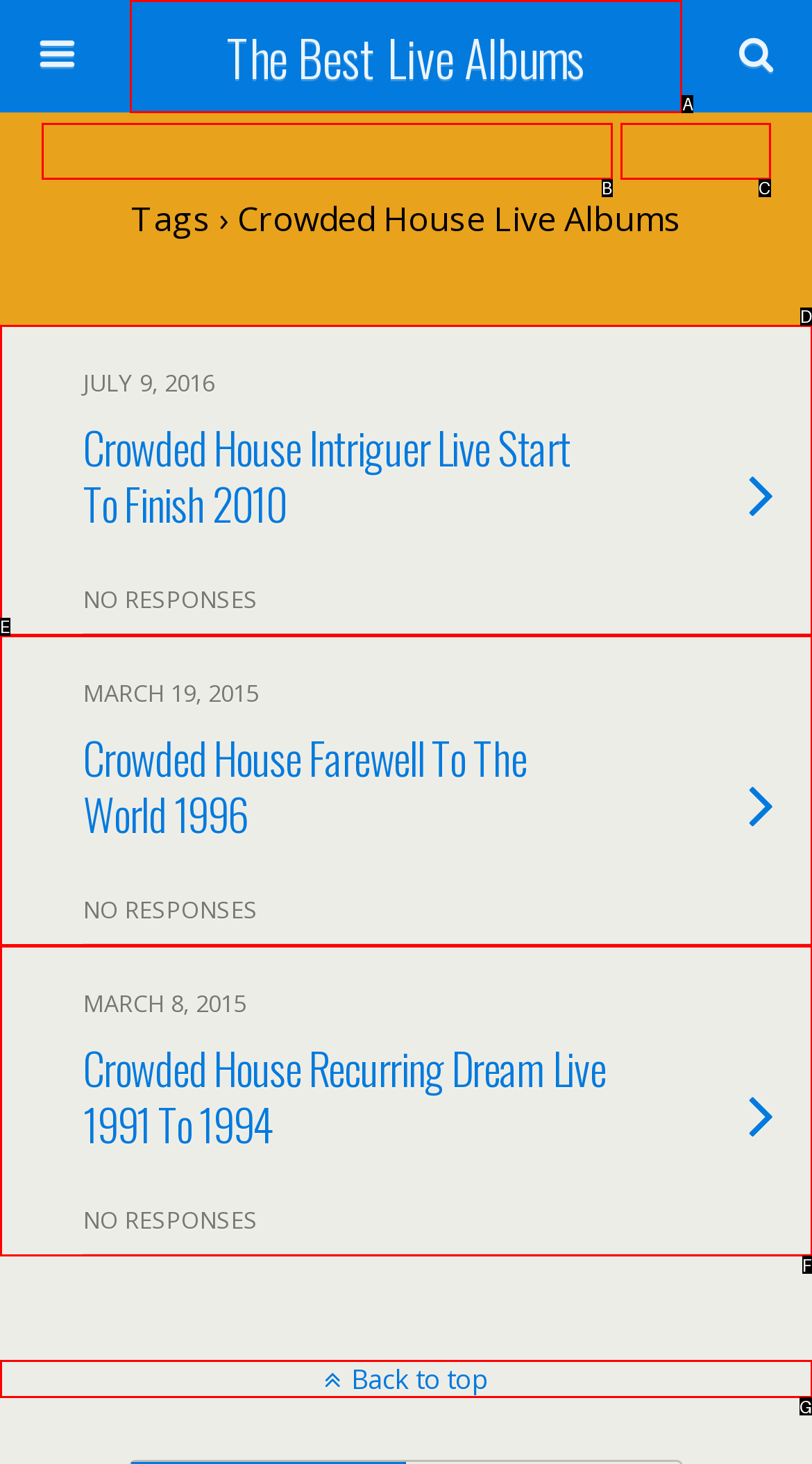Point out the HTML element that matches the following description: Back to top
Answer with the letter from the provided choices.

G